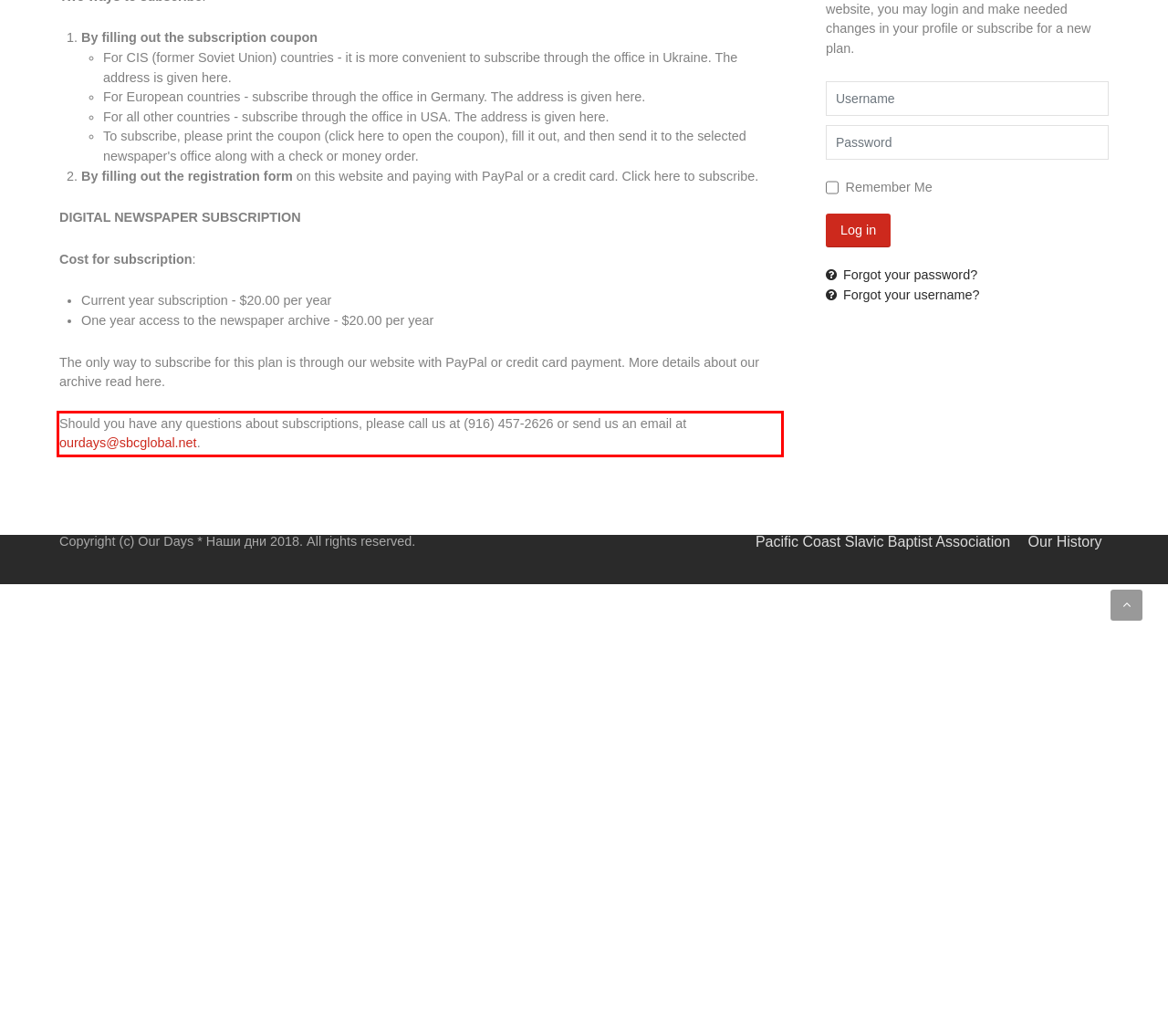The screenshot provided shows a webpage with a red bounding box. Apply OCR to the text within this red bounding box and provide the extracted content.

Should you have any questions about subscriptions, please call us at (916) 457-2626 or send us an email at ourdays@sbcglobal.net.